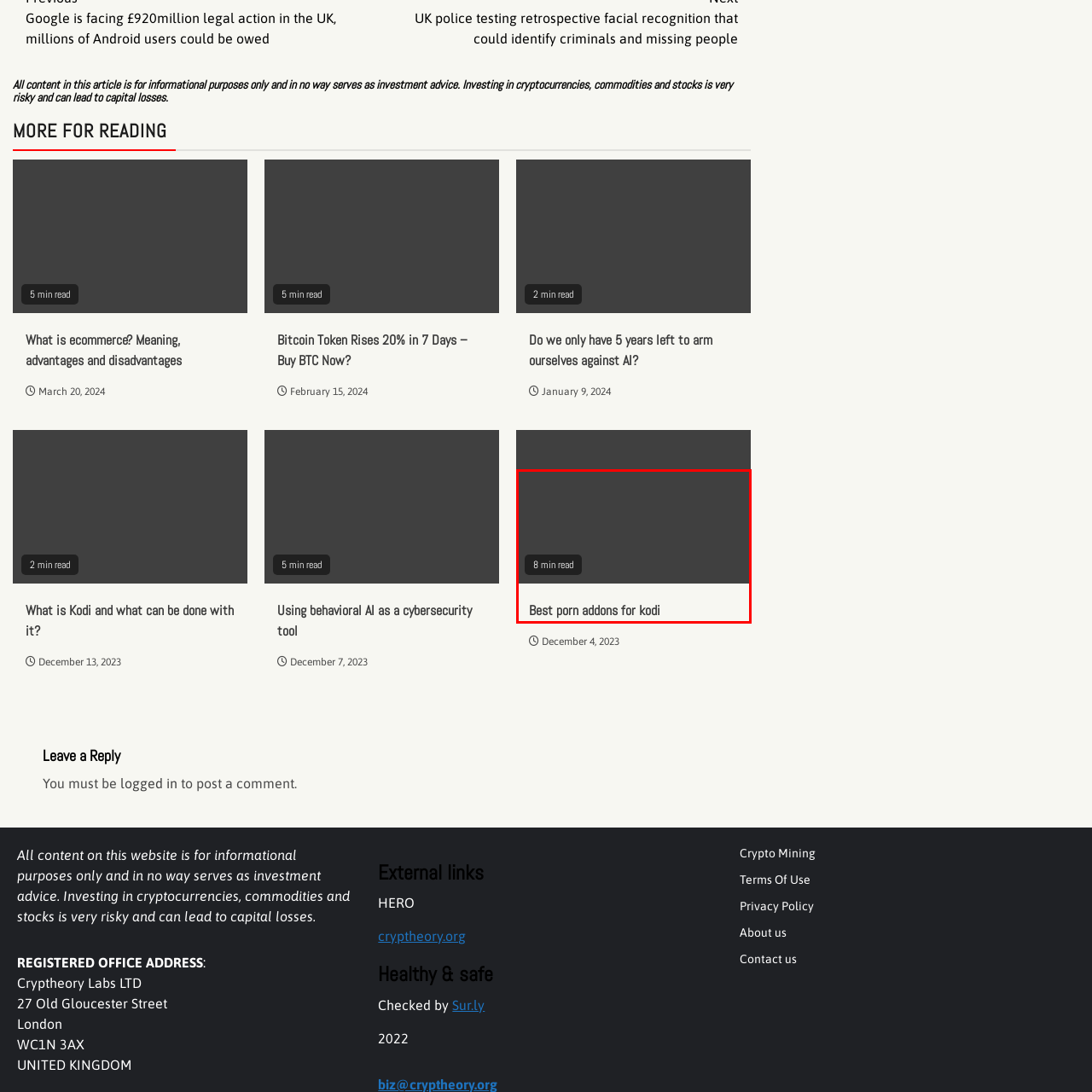Provide an in-depth caption for the picture enclosed by the red frame.

The image highlights an article titled "Best porn addons for Kodi," which is indicated to have an estimated reading time of 8 minutes. The design features a dark background with bold, white text for the title, creating a striking visual contrast that draws attention to the article's subject. The reading time suggestion emphasizes that readers can quickly grasp the content, making it appealing for those seeking brief yet substantial information on the topic. This article likely explores various addons available for the Kodi media center, catering to specific interests in adult entertainment.